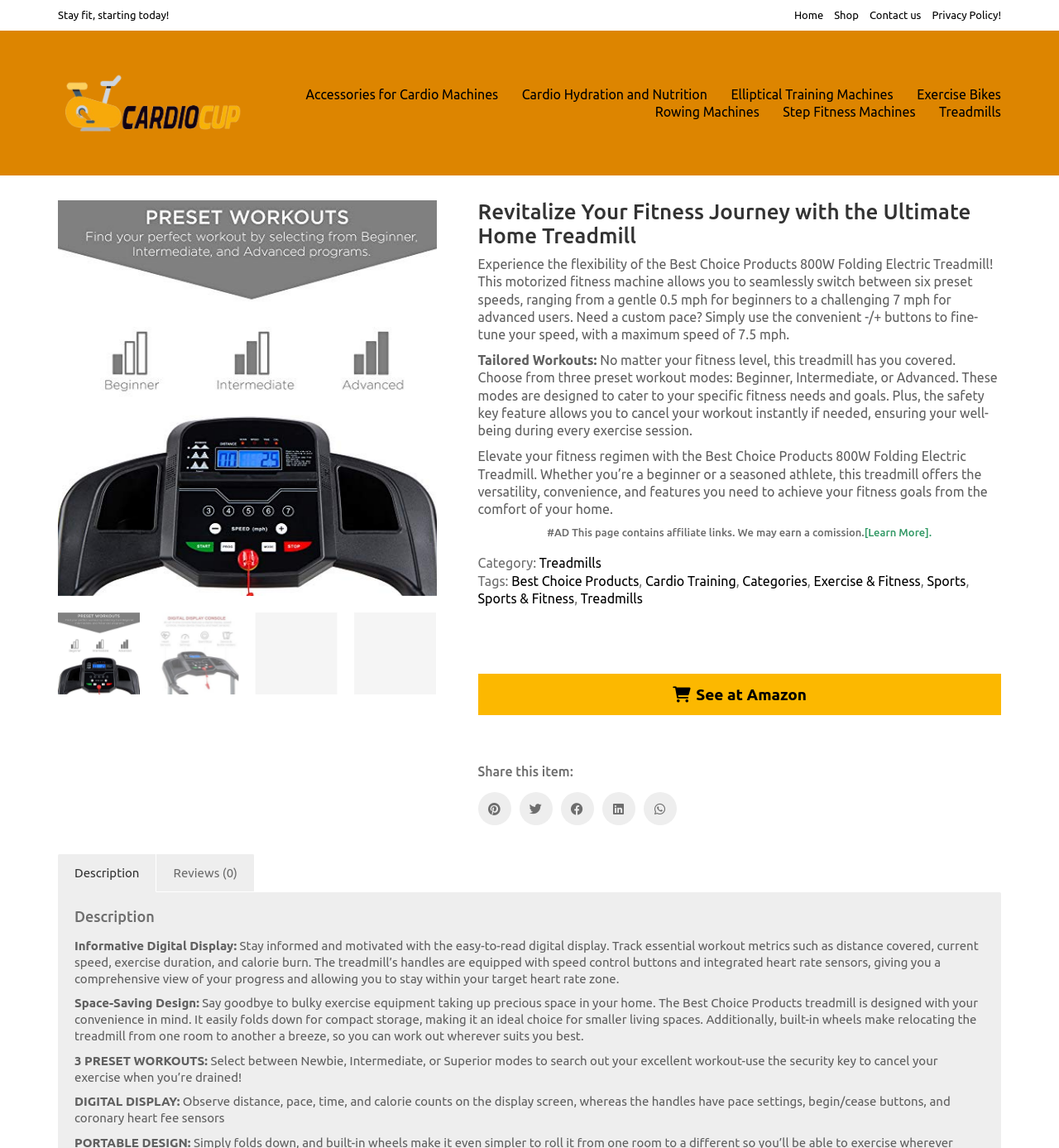How many preset workout modes does the treadmill have?
Please look at the screenshot and answer using one word or phrase.

three